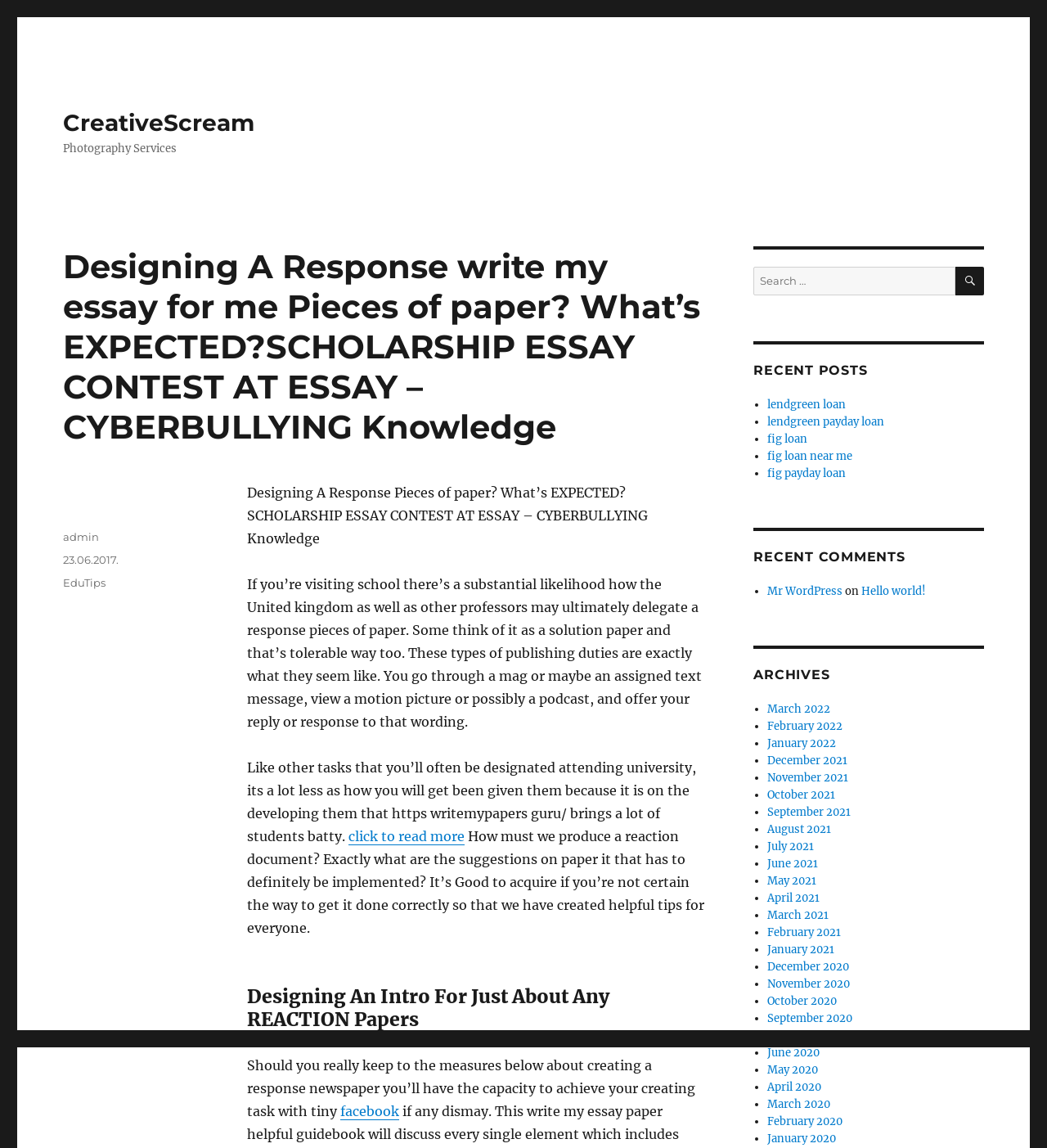Identify the bounding box coordinates for the UI element described as: "design a Person Centred Plan". The coordinates should be provided as four floats between 0 and 1: [left, top, right, bottom].

None